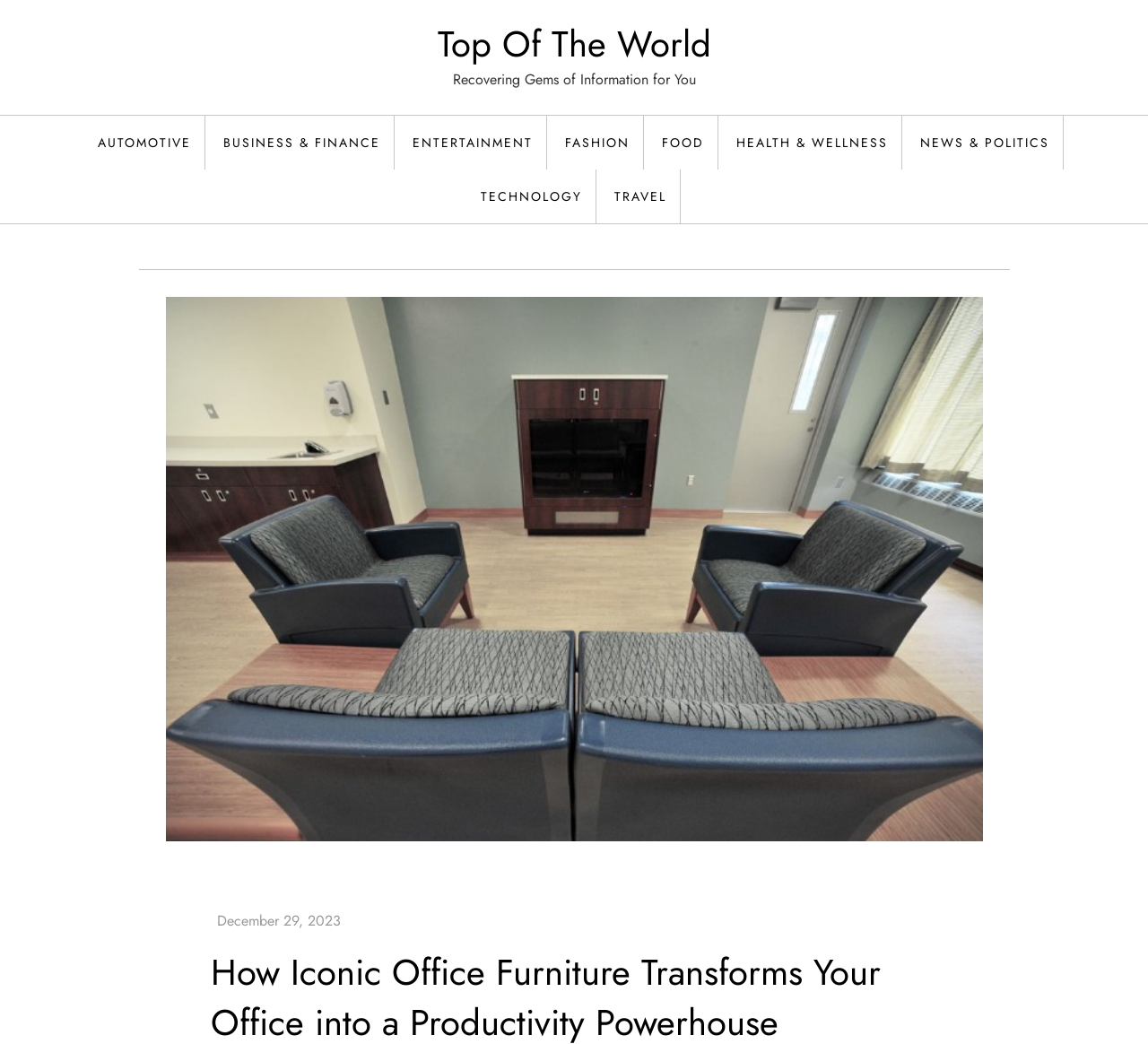How many links are there in the top section of the webpage?
Look at the screenshot and respond with one word or a short phrase.

10